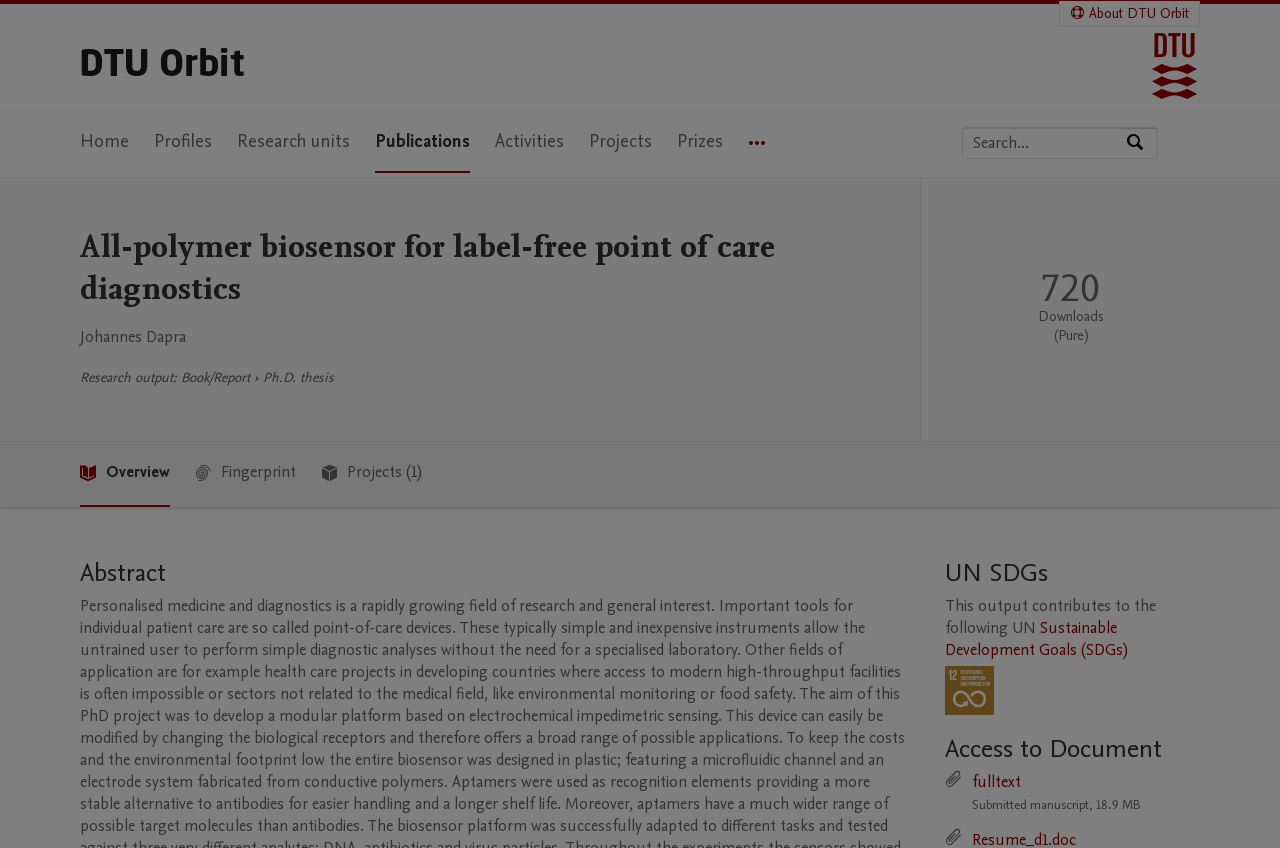Can you identify the bounding box coordinates of the clickable region needed to carry out this instruction: 'Click on the 'Search' button'? The coordinates should be four float numbers within the range of 0 to 1, stated as [left, top, right, bottom].

[0.879, 0.15, 0.904, 0.185]